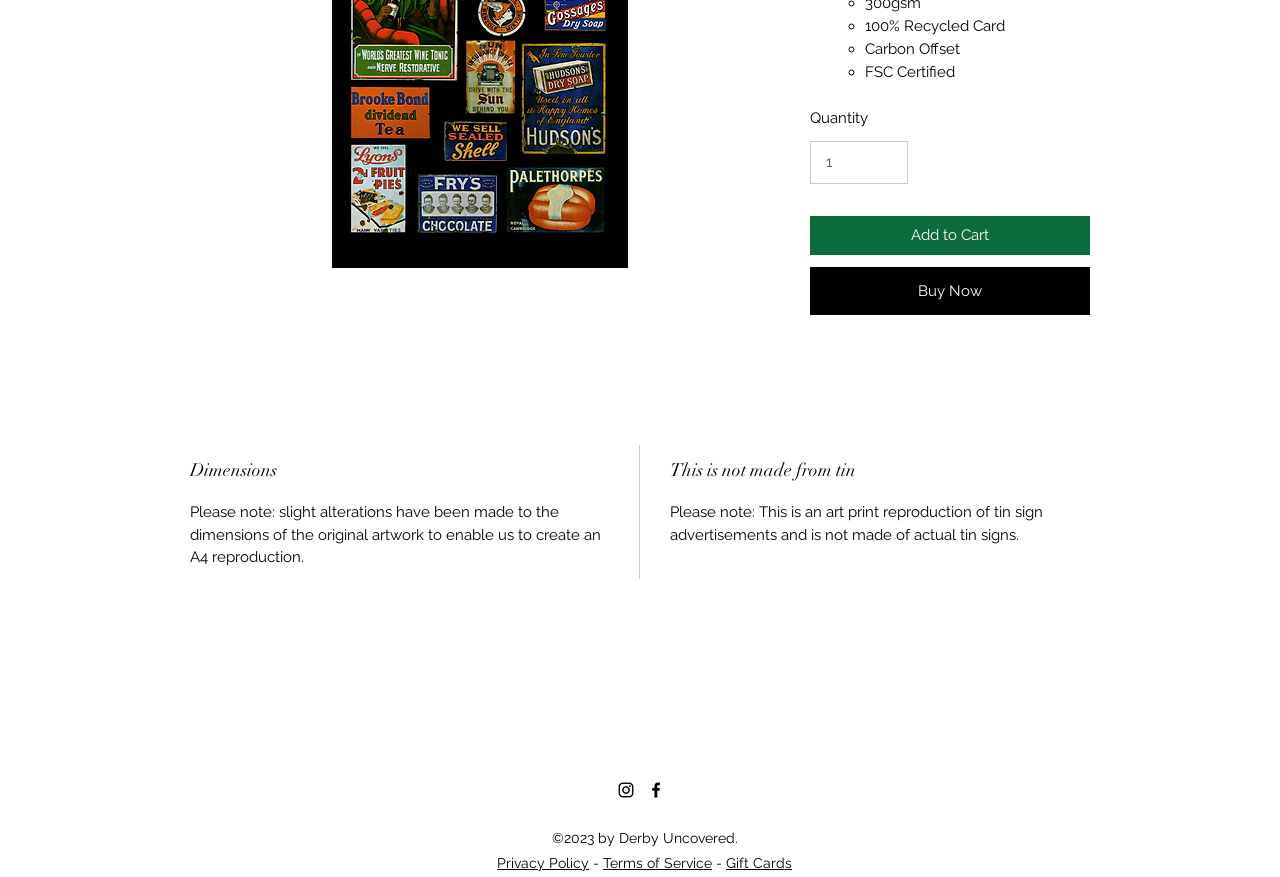Determine the bounding box for the UI element that matches this description: "Privacy Policy".

[0.388, 0.975, 0.46, 0.993]